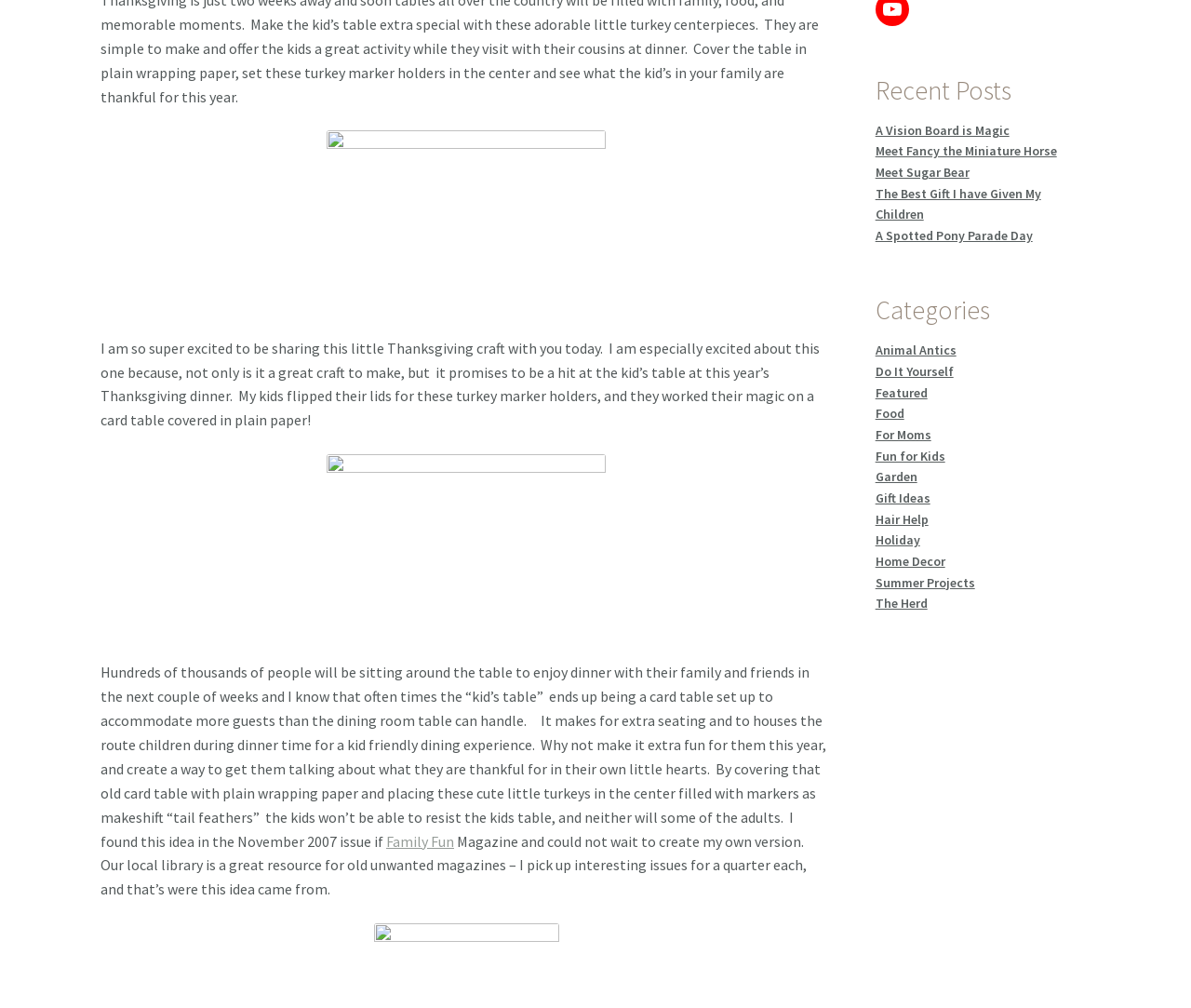Provide the bounding box coordinates for the specified HTML element described in this description: "A Spotted Pony Parade Day". The coordinates should be four float numbers ranging from 0 to 1, in the format [left, top, right, bottom].

[0.735, 0.225, 0.867, 0.242]